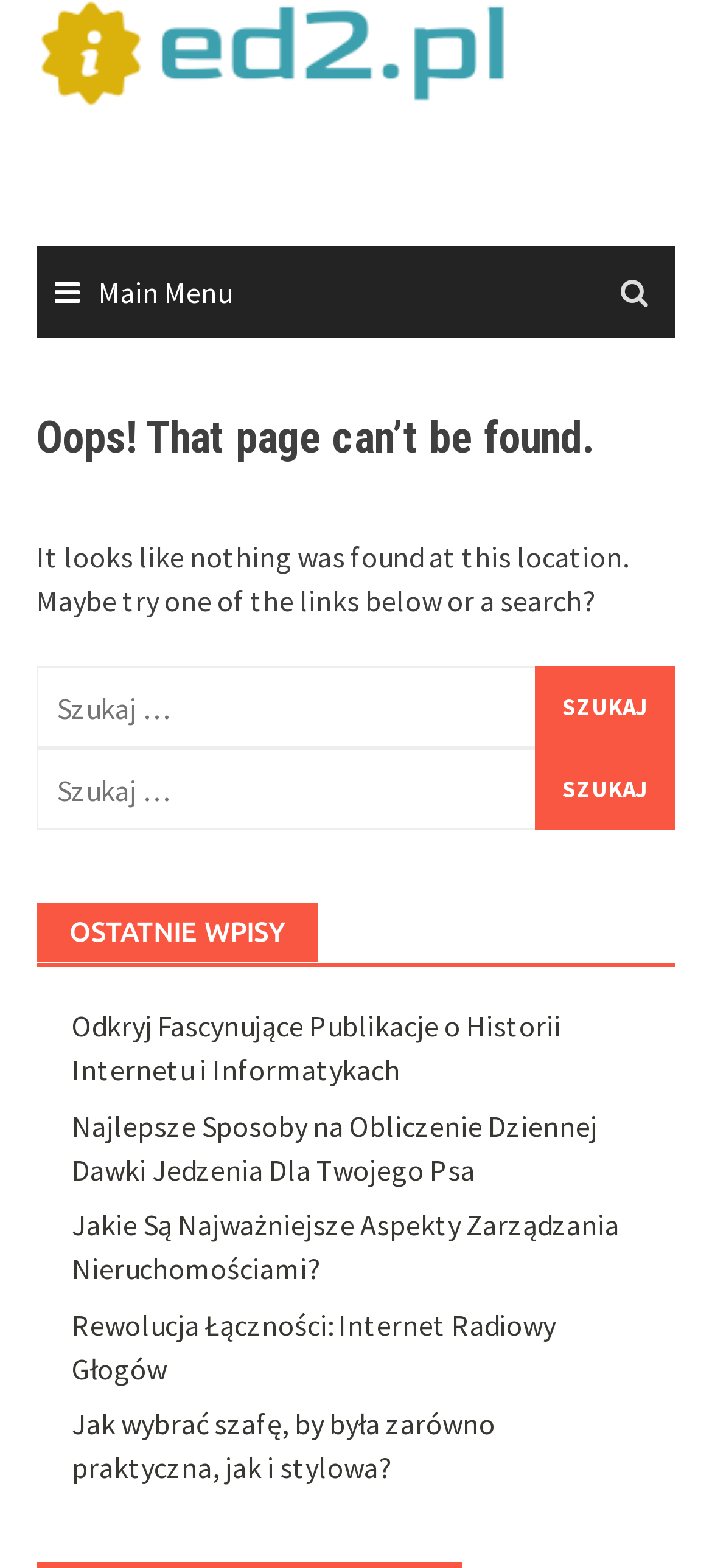What is the main error message on this page?
Look at the screenshot and respond with a single word or phrase.

Oops! That page can’t be found.